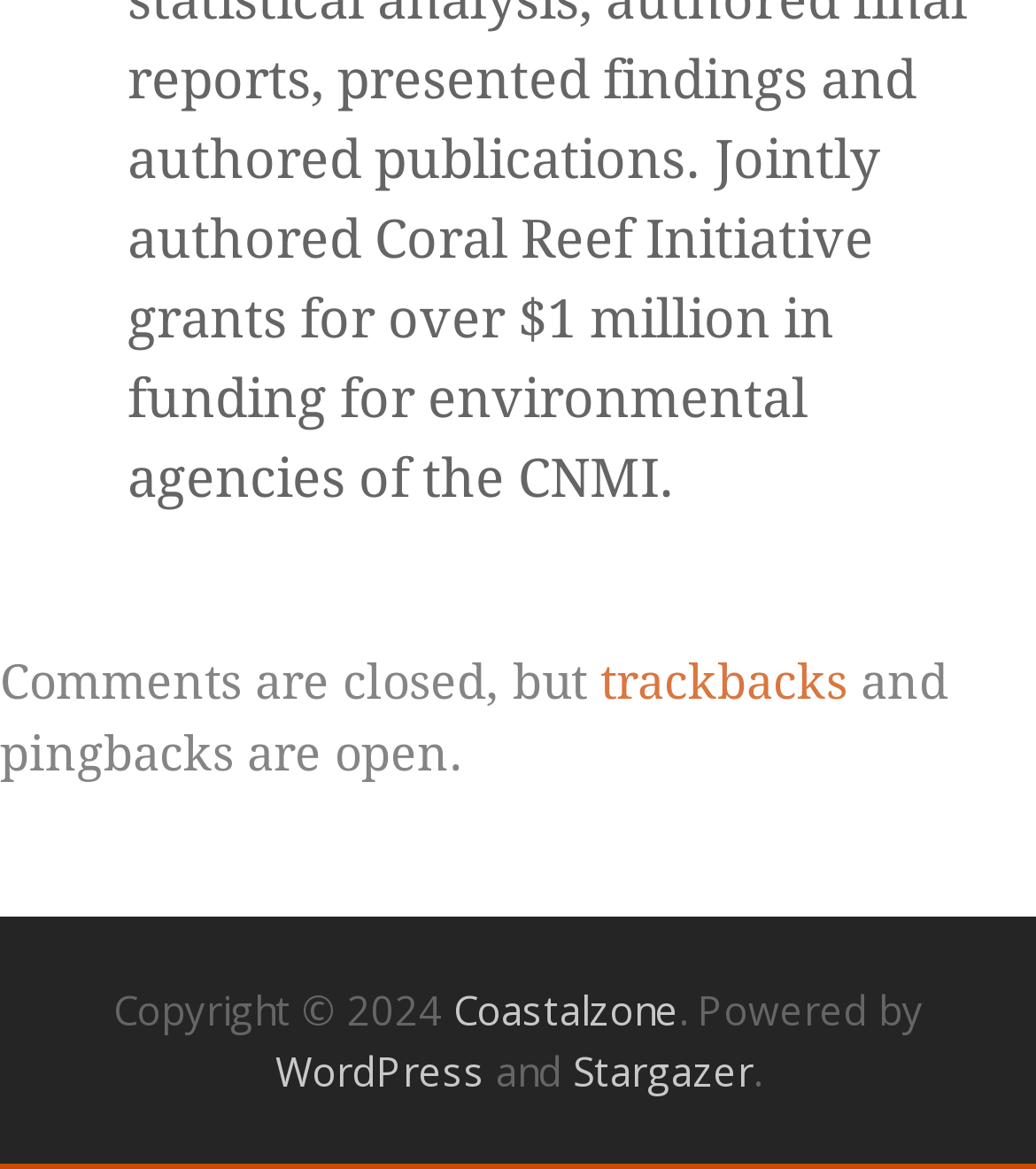What is the name of the software powering this webpage?
Answer the question with as much detail as possible.

I found this information by examining the link element 'WordPress' at the bottom of the webpage, which is part of the copyright and powered by section.